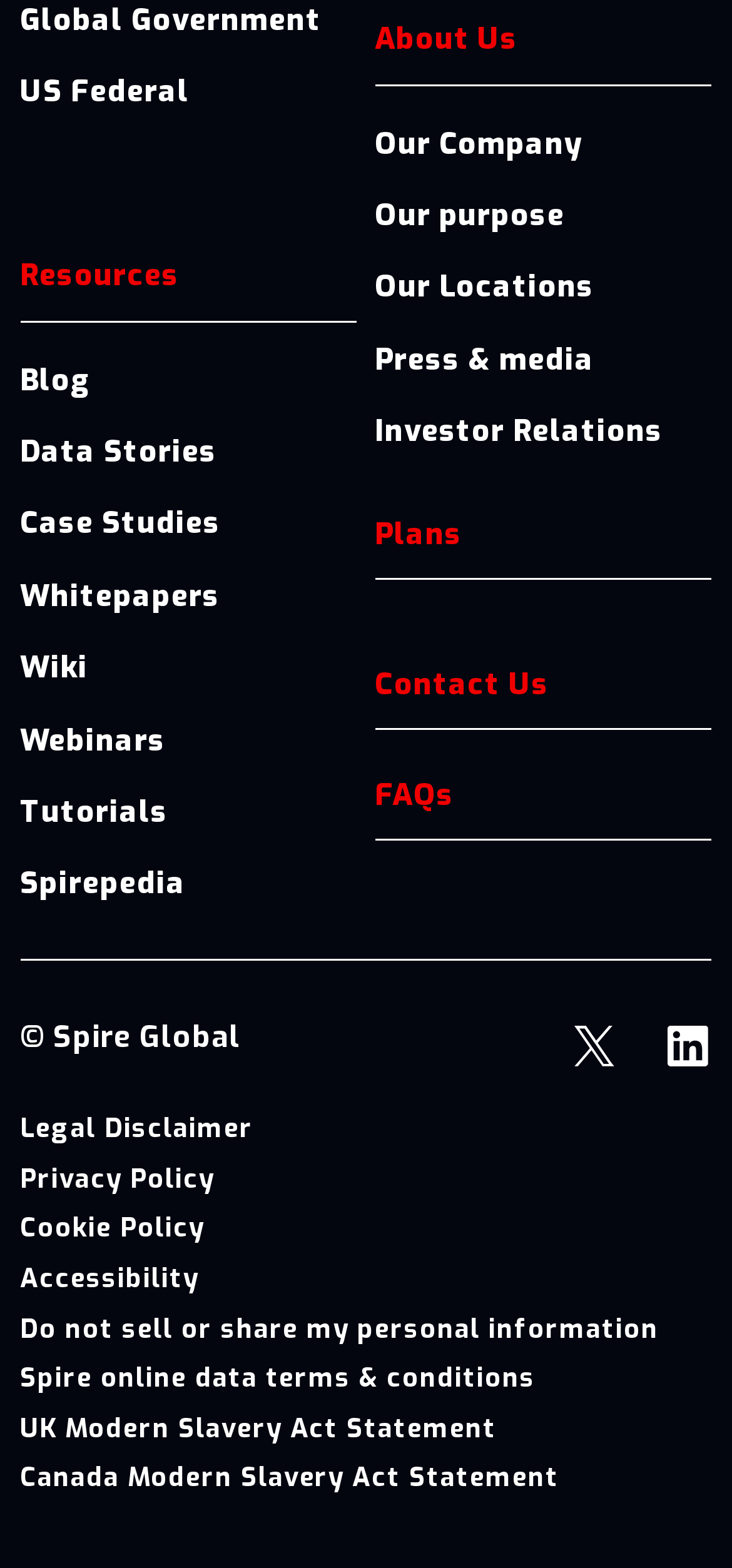Identify the bounding box coordinates of the region I need to click to complete this instruction: "Learn about the company".

[0.512, 0.069, 0.972, 0.115]